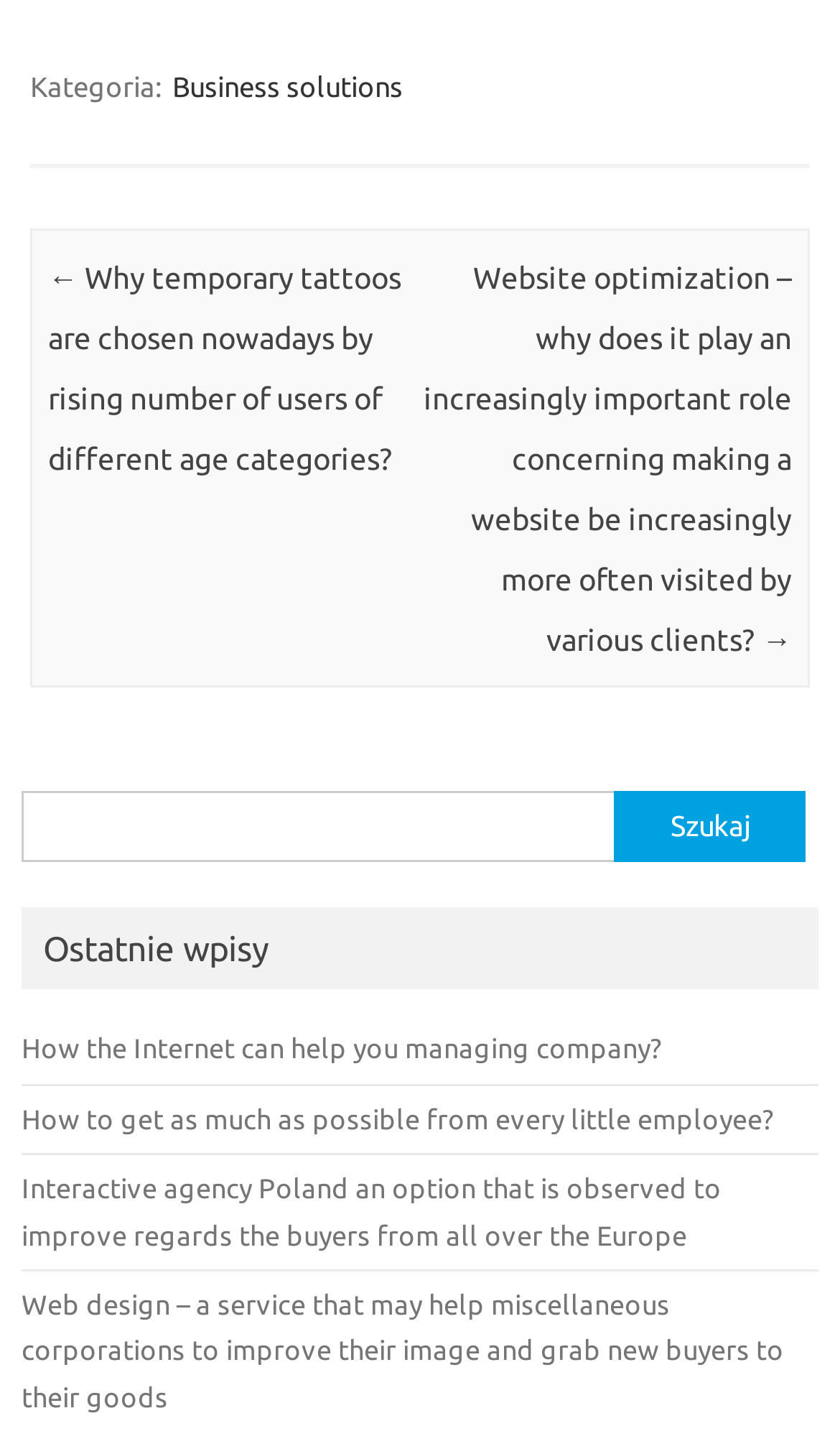Respond to the question below with a single word or phrase:
What is the purpose of the search bar?

To search the website